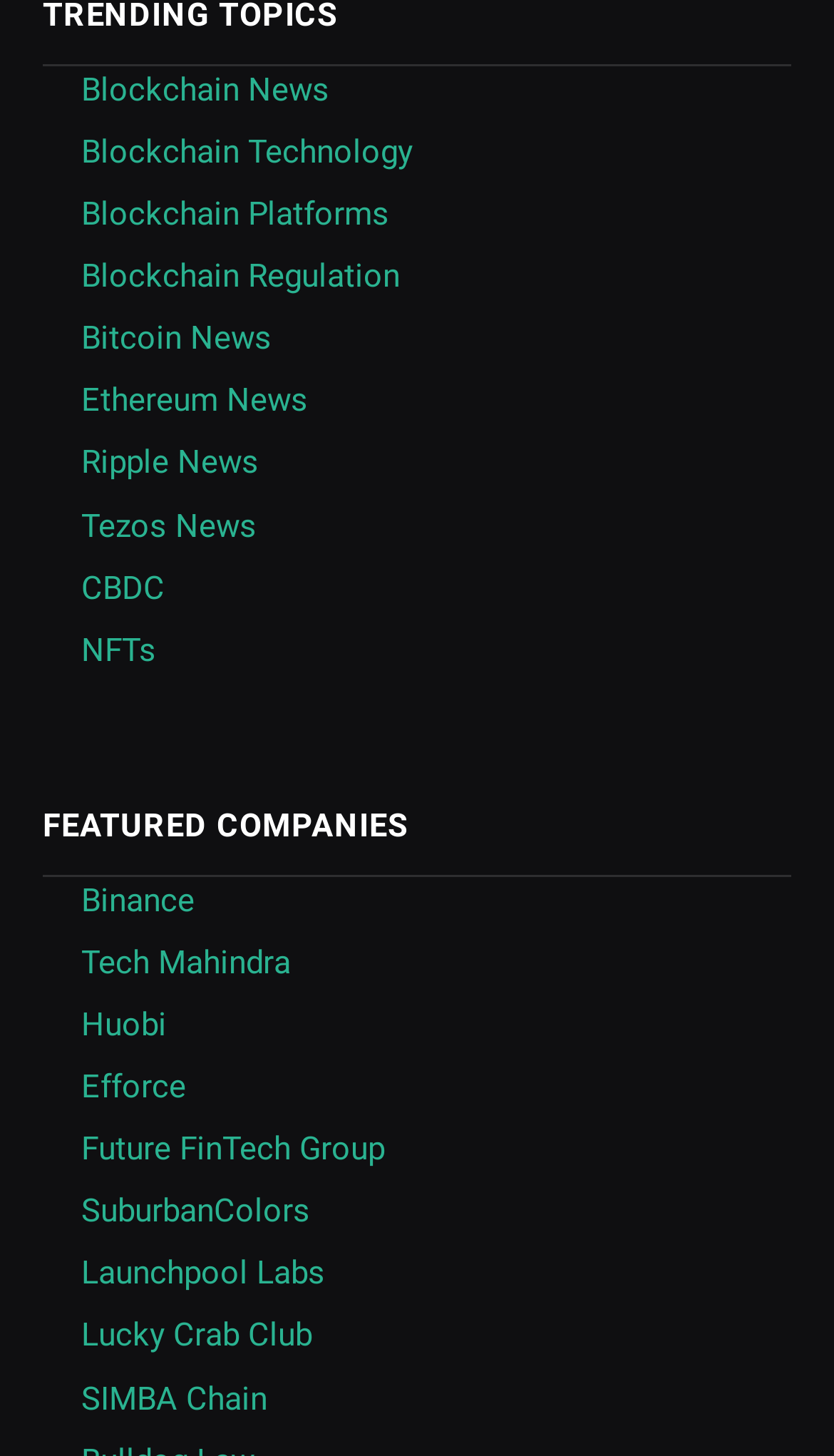Determine the bounding box coordinates of the element that should be clicked to execute the following command: "View Blockchain News".

[0.097, 0.048, 0.395, 0.075]